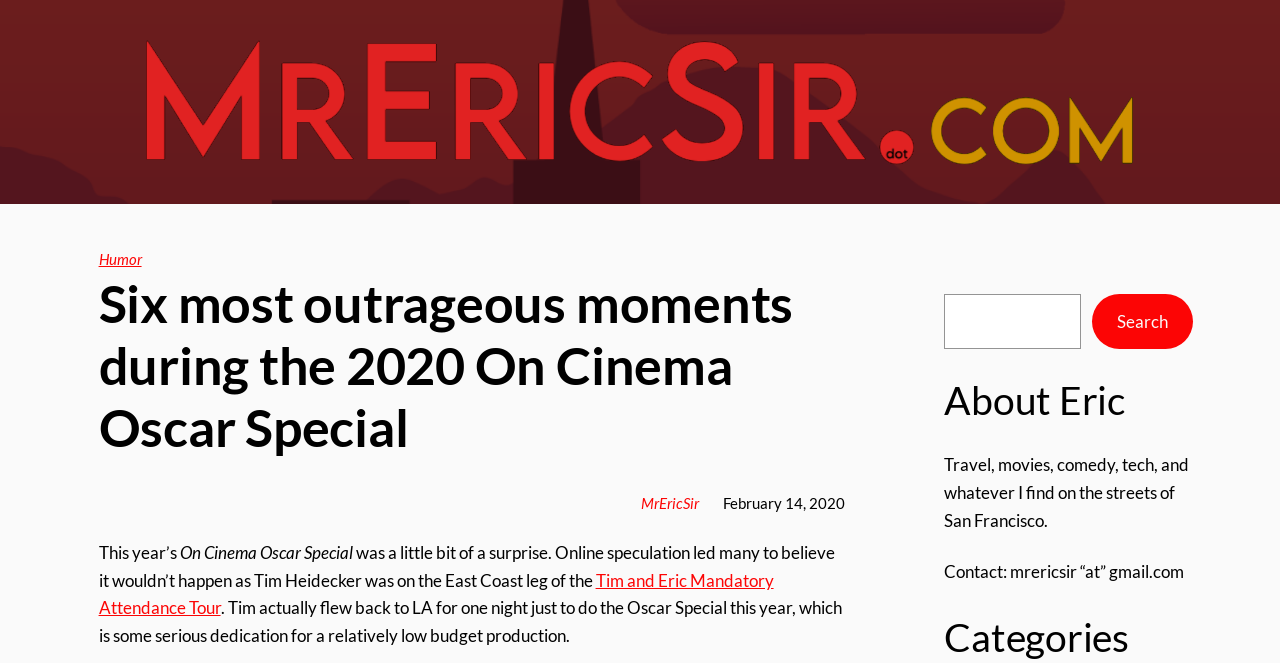Your task is to extract the text of the main heading from the webpage.

Six most outrageous moments during the 2020 On Cinema Oscar Special